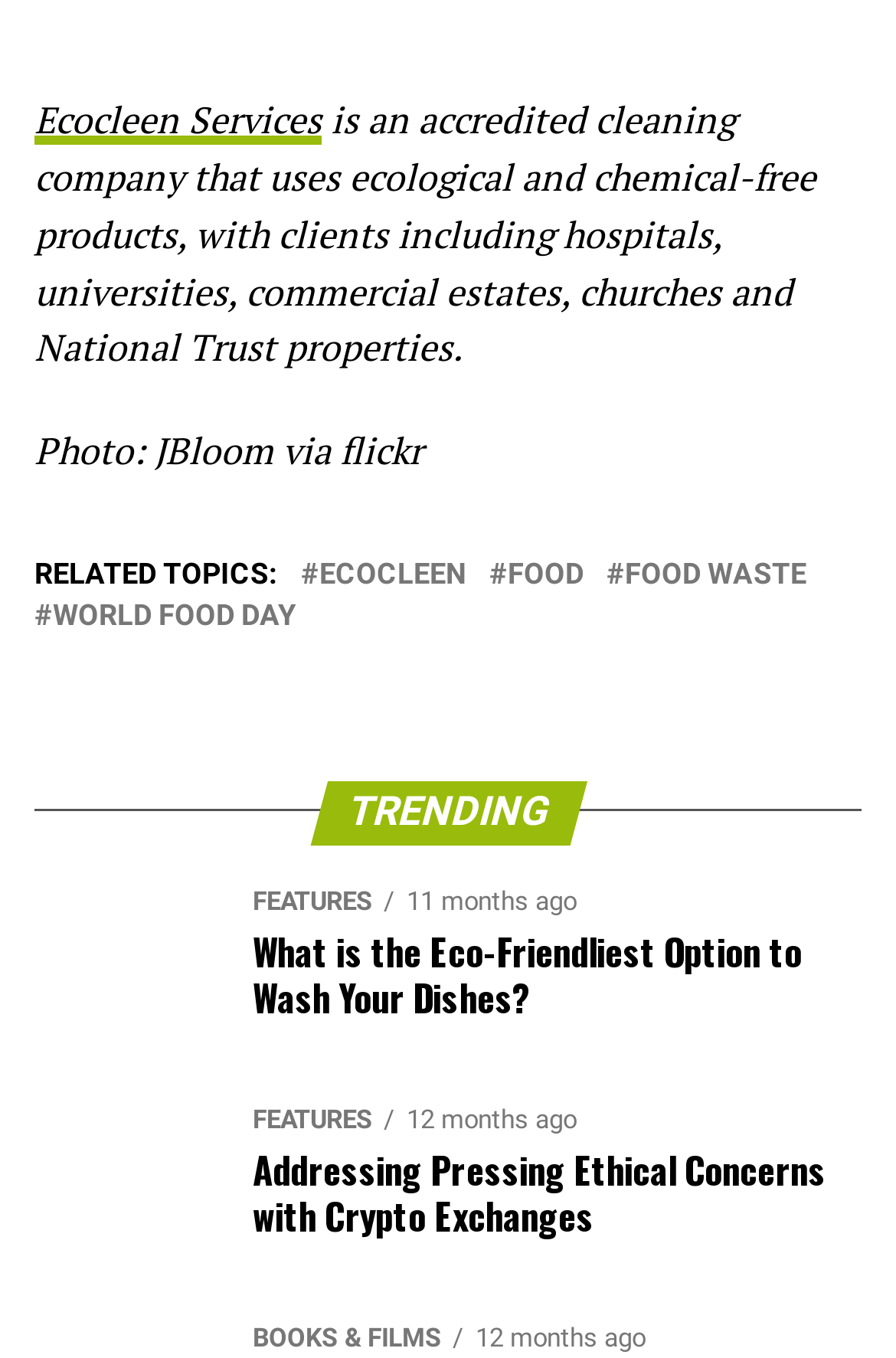What is the category of trending topics on the webpage?
Answer the question with as much detail as you can, using the image as a reference.

The webpage has a heading 'TRENDING' but it does not specify a particular category of trending topics, it seems to be a general trending section.